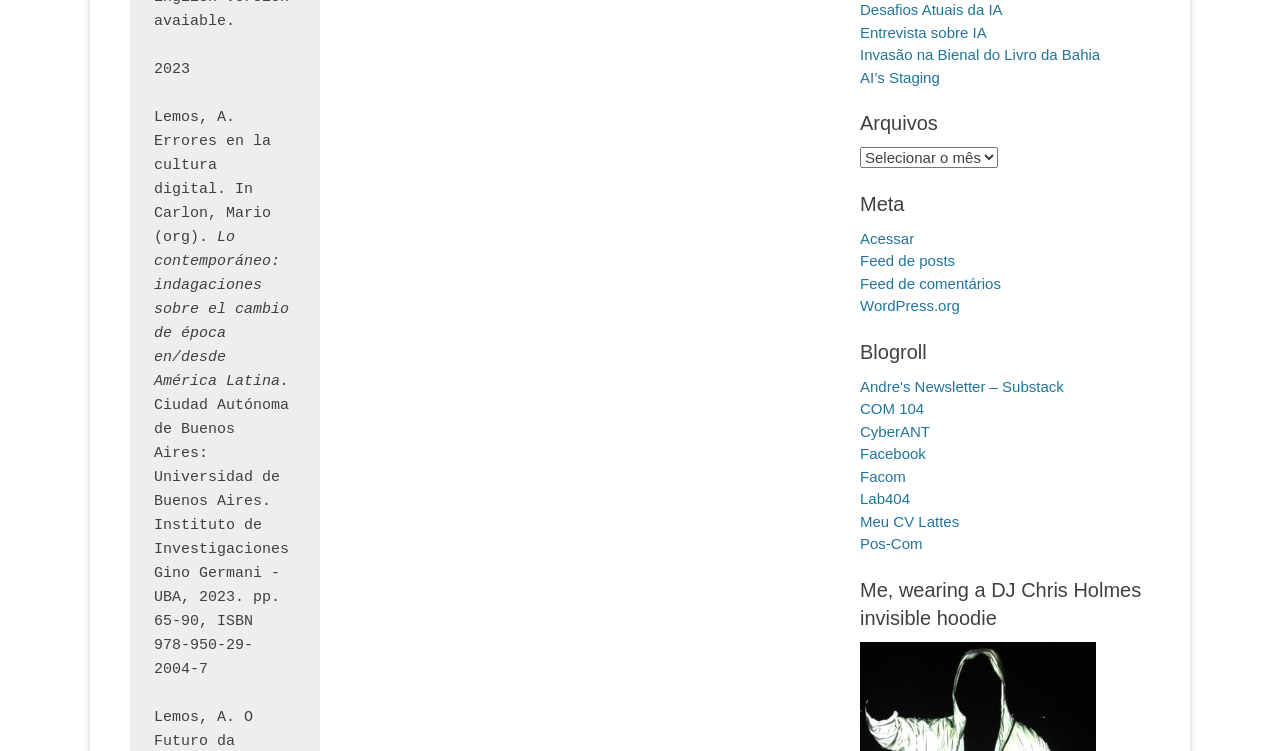Determine the bounding box coordinates for the UI element matching this description: "Feed de posts".

[0.672, 0.336, 0.746, 0.358]